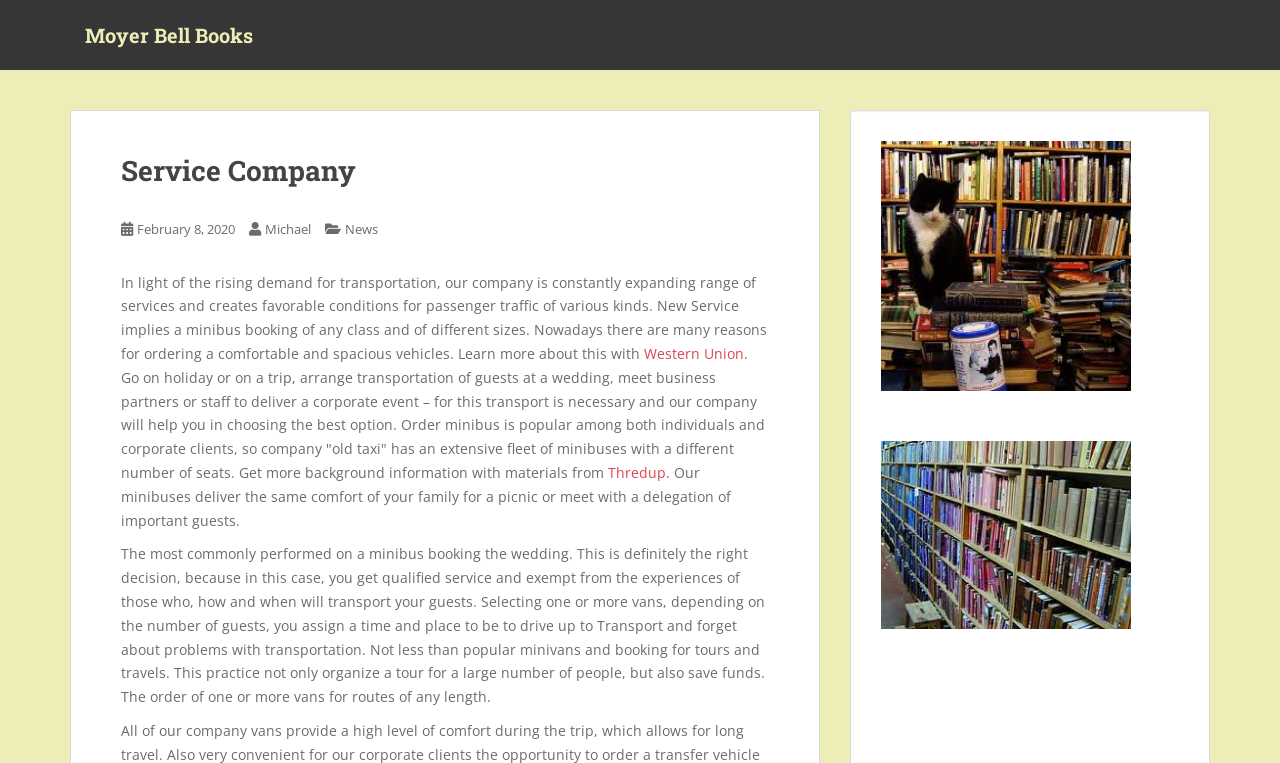Locate the UI element described as follows: "Thredup". Return the bounding box coordinates as four float numbers between 0 and 1 in the order [left, top, right, bottom].

[0.475, 0.607, 0.52, 0.632]